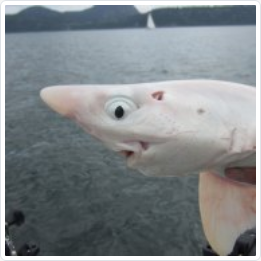Generate a comprehensive caption that describes the image.

The image showcases a Dogfish, a type of shark known for its elongated body and distinctive features. In this particular shot, the Dogfish has a pale coloration, with a prominent, pointed snout and large, expressive eyes that give it a curious appearance. It appears to be caught by a fisherman, possibly just taken out of the water, with a backdrop of a calm sea and distant hills or cliffs, which adds to the scenic atmosphere. This species is noted for its seasonal migration patterns and the fact that females give live birth, making them an interesting subject for marine biology enthusiasts.